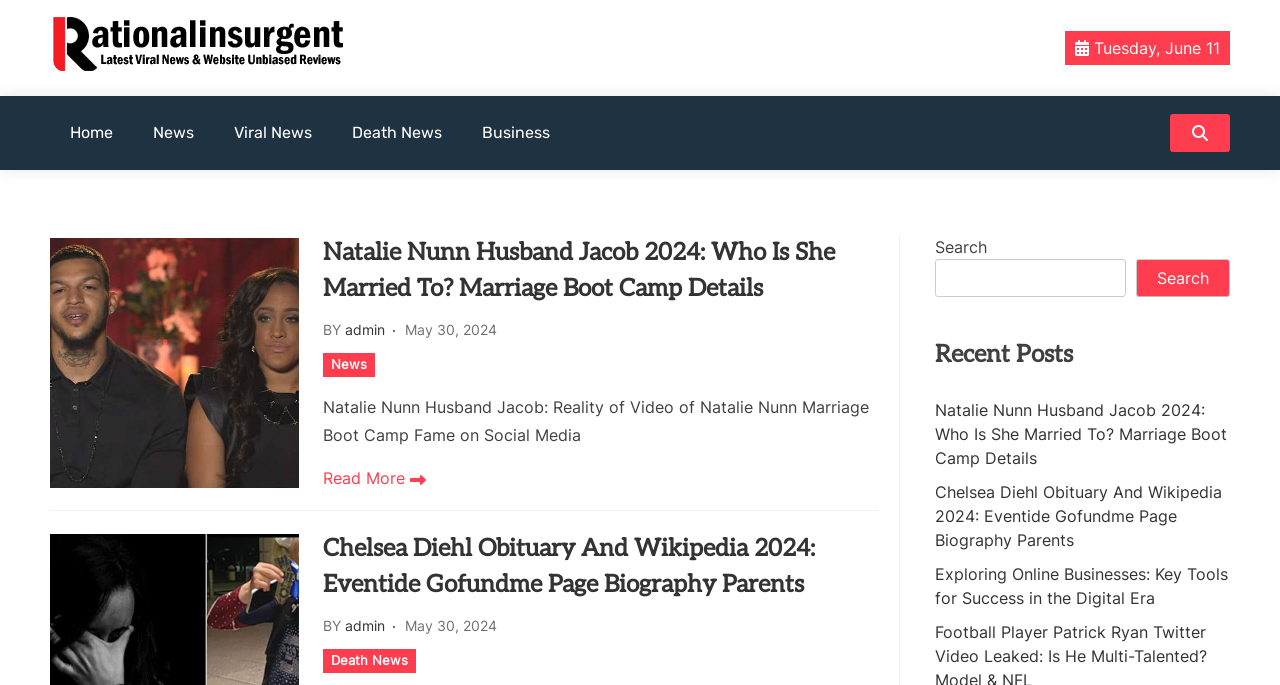Identify the bounding box coordinates of the clickable region necessary to fulfill the following instruction: "Go to the News page". The bounding box coordinates should be four float numbers between 0 and 1, i.e., [left, top, right, bottom].

[0.104, 0.14, 0.167, 0.248]